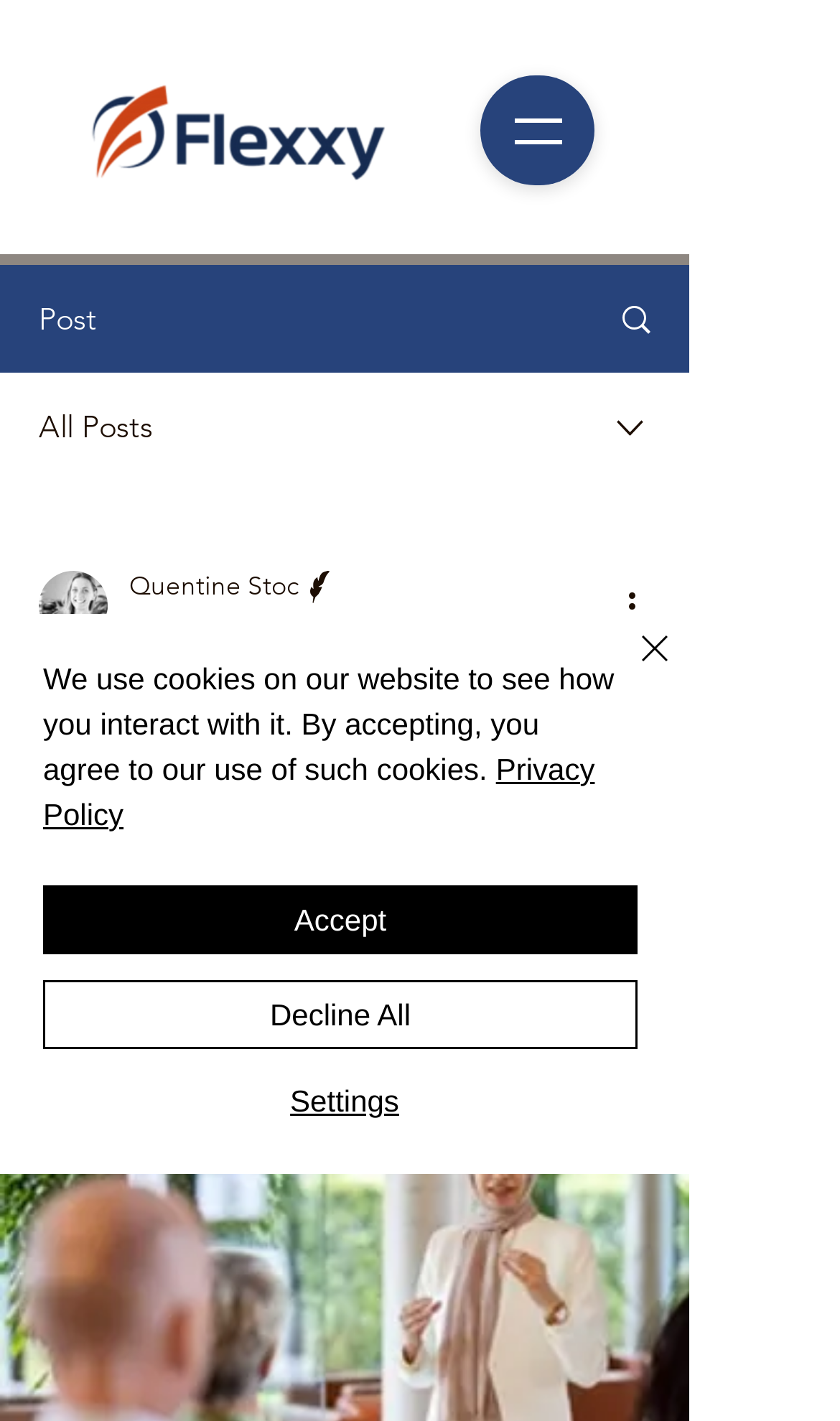Using the information in the image, give a comprehensive answer to the question: 
What is the logo of the website?

The logo of the website is Flexxy, which can be inferred from the image element with the description 'Flexxy-logo-300x125.png' located at the top-left corner of the webpage.